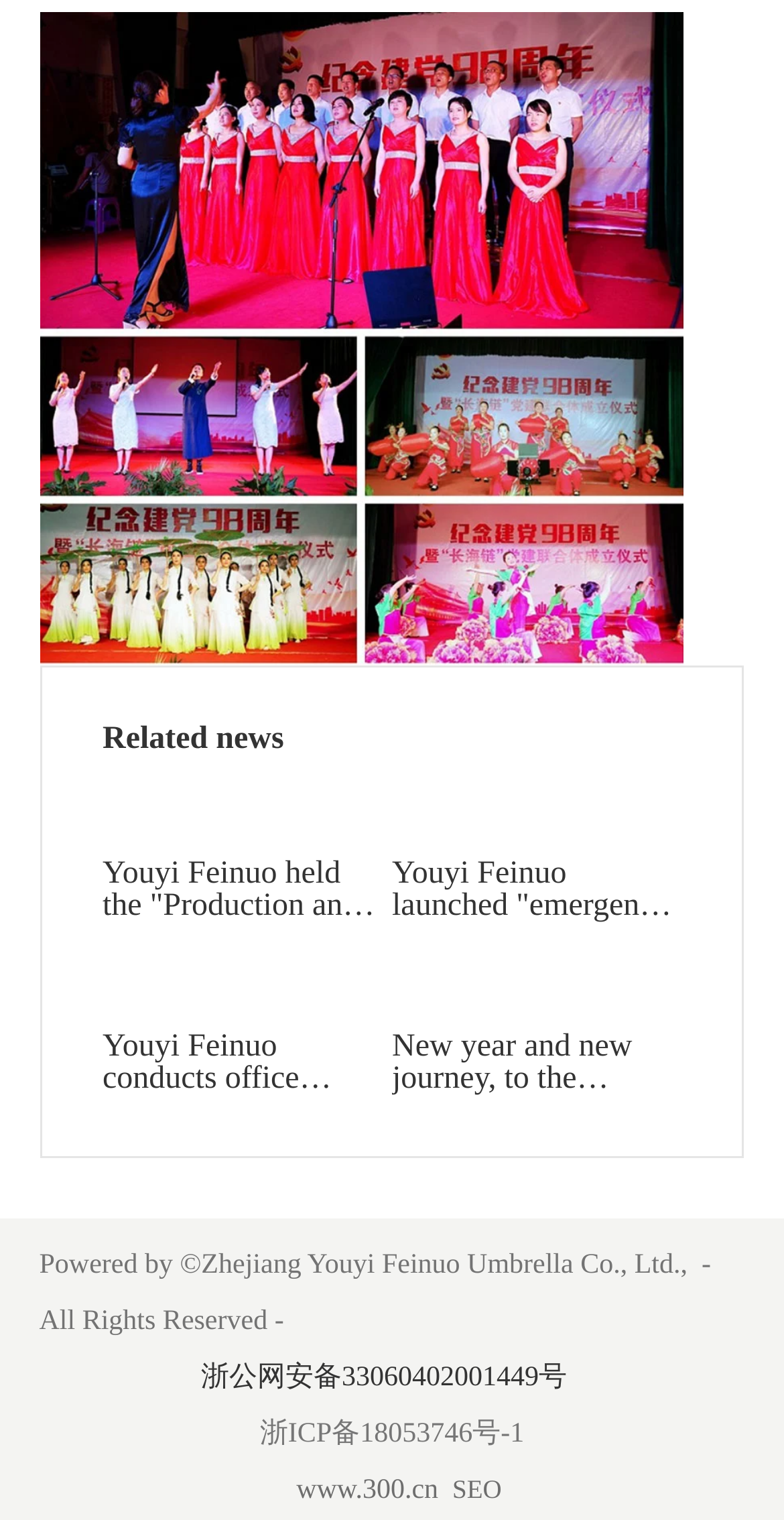Find the bounding box coordinates of the area that needs to be clicked in order to achieve the following instruction: "Click on 'New year and new journey, to the original heart, to fight the dream Youyi Feinuo won the Shaoxing Mayor Quality Award'". The coordinates should be specified as four float numbers between 0 and 1, i.e., [left, top, right, bottom].

[0.5, 0.677, 0.86, 0.826]